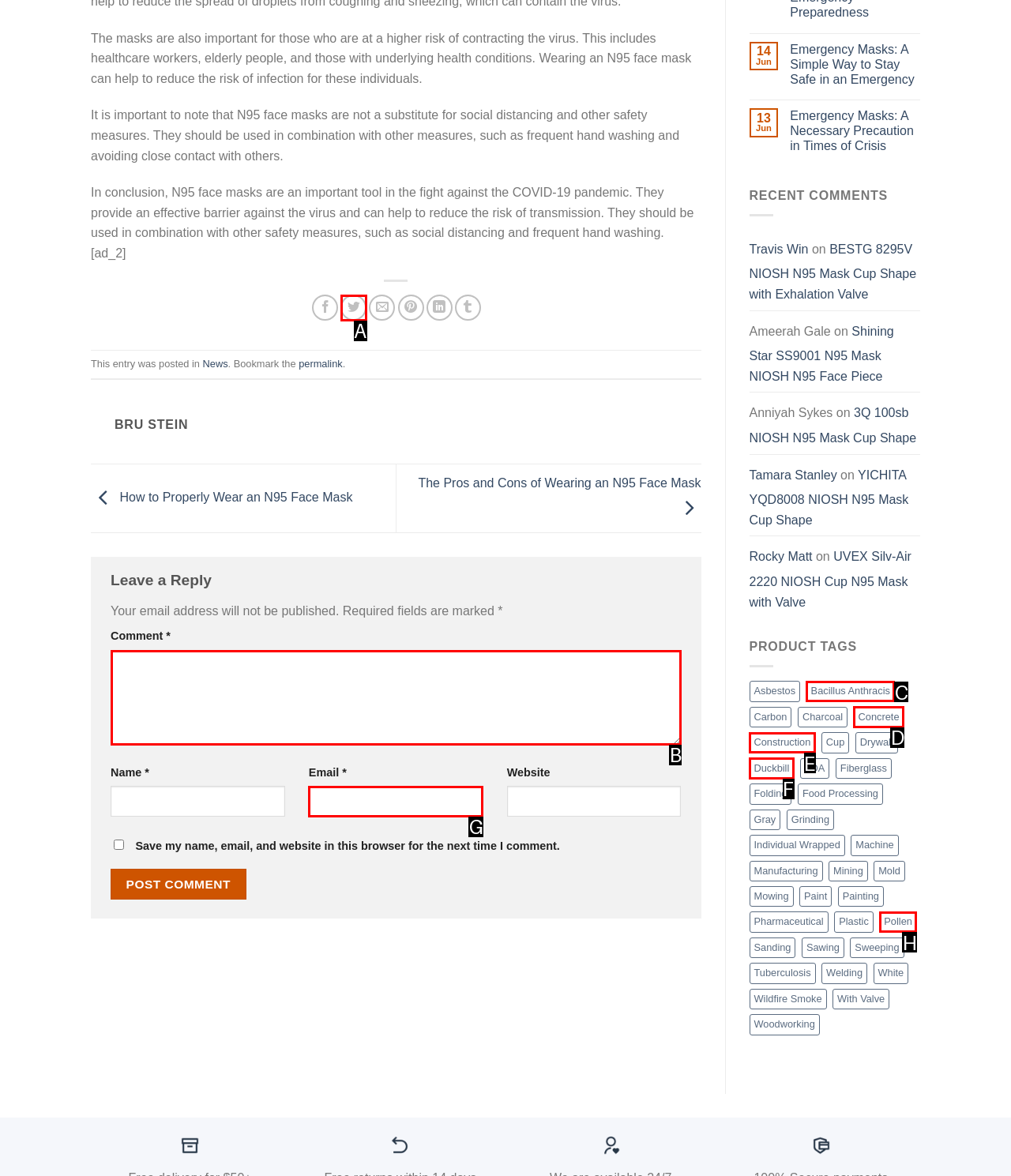Examine the description: Bacillus Anthracis and indicate the best matching option by providing its letter directly from the choices.

C